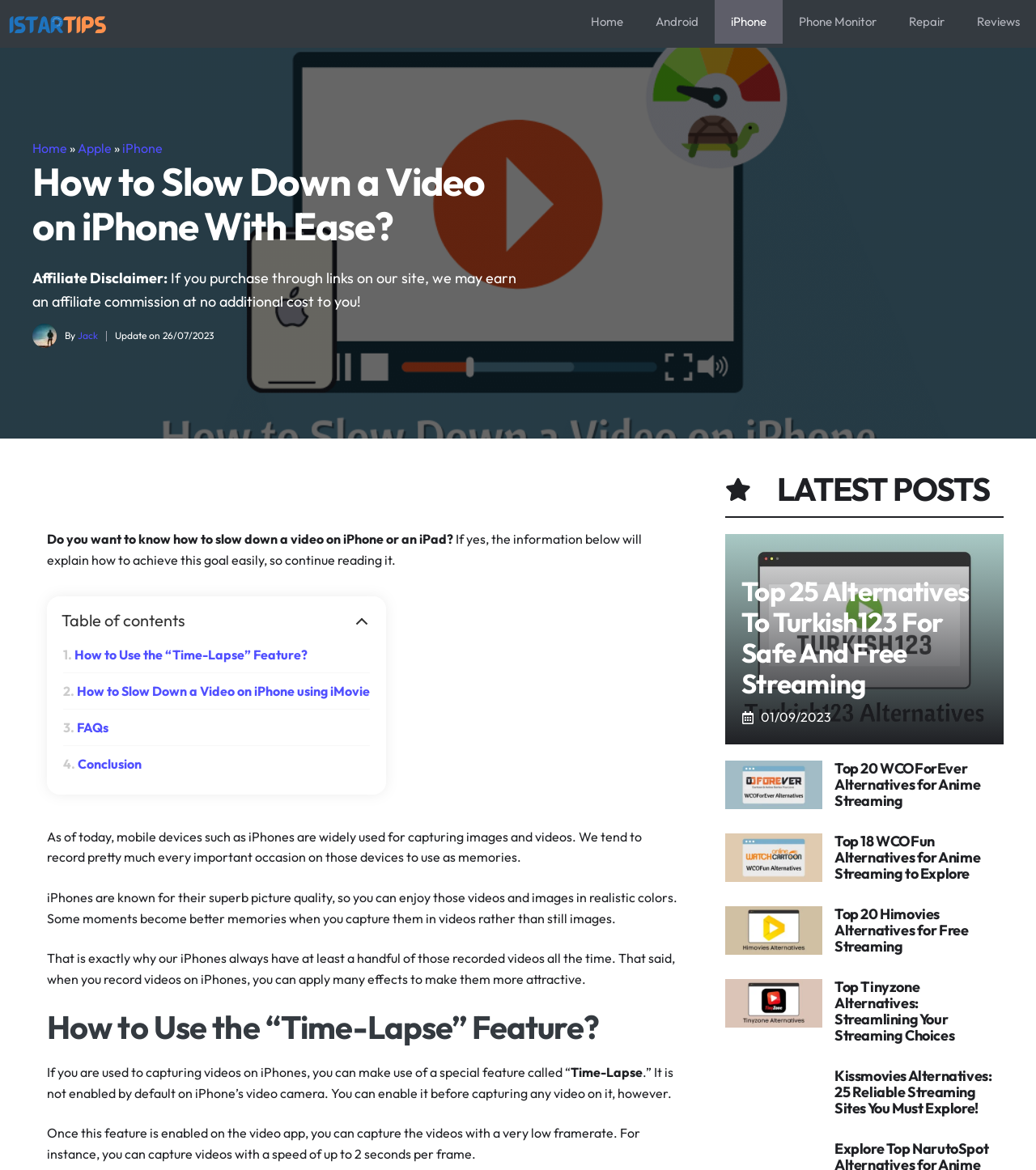Answer the question below with a single word or a brief phrase: 
What is the author's name?

Jack